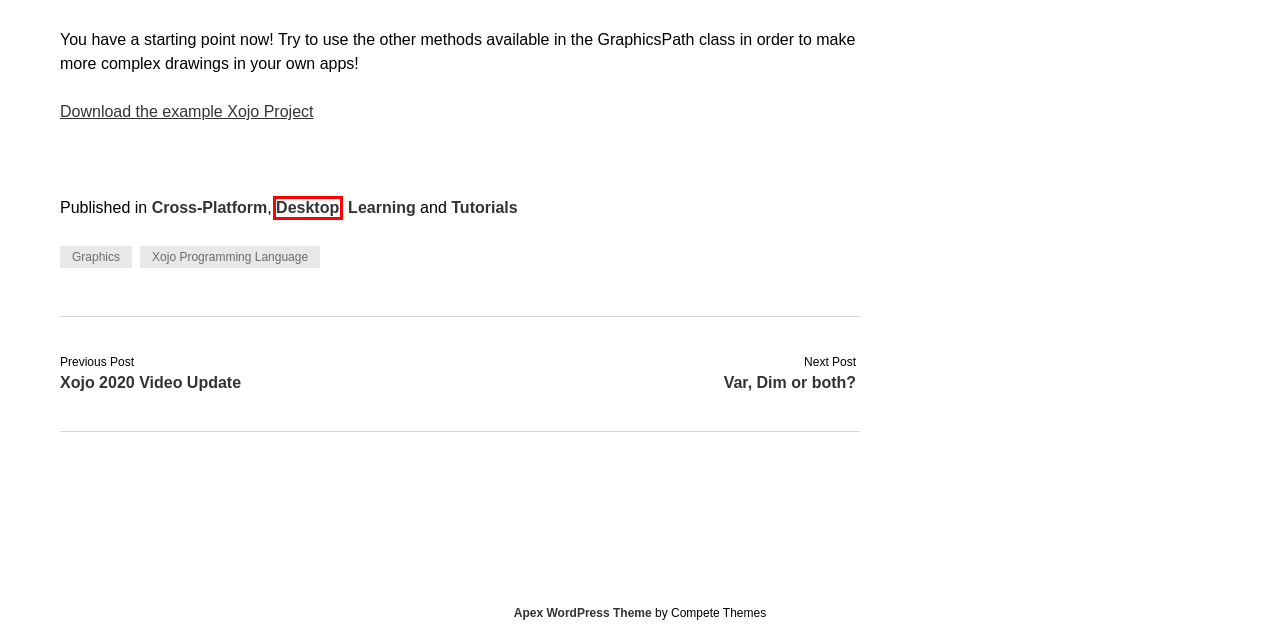Examine the screenshot of the webpage, which has a red bounding box around a UI element. Select the webpage description that best fits the new webpage after the element inside the red bounding box is clicked. Here are the choices:
A. Var, Dim or both? – Xojo Programming Blog
B. Desktop – Xojo Programming Blog
C. Tutorials – Xojo Programming Blog
D. Xojo Programming Language – Xojo Programming Blog
E. Apex WordPress Theme by Compete Themes
F. Cross-Platform – Xojo Programming Blog
G. Learning – Xojo Programming Blog
H. Graphics – Xojo Programming Blog

B